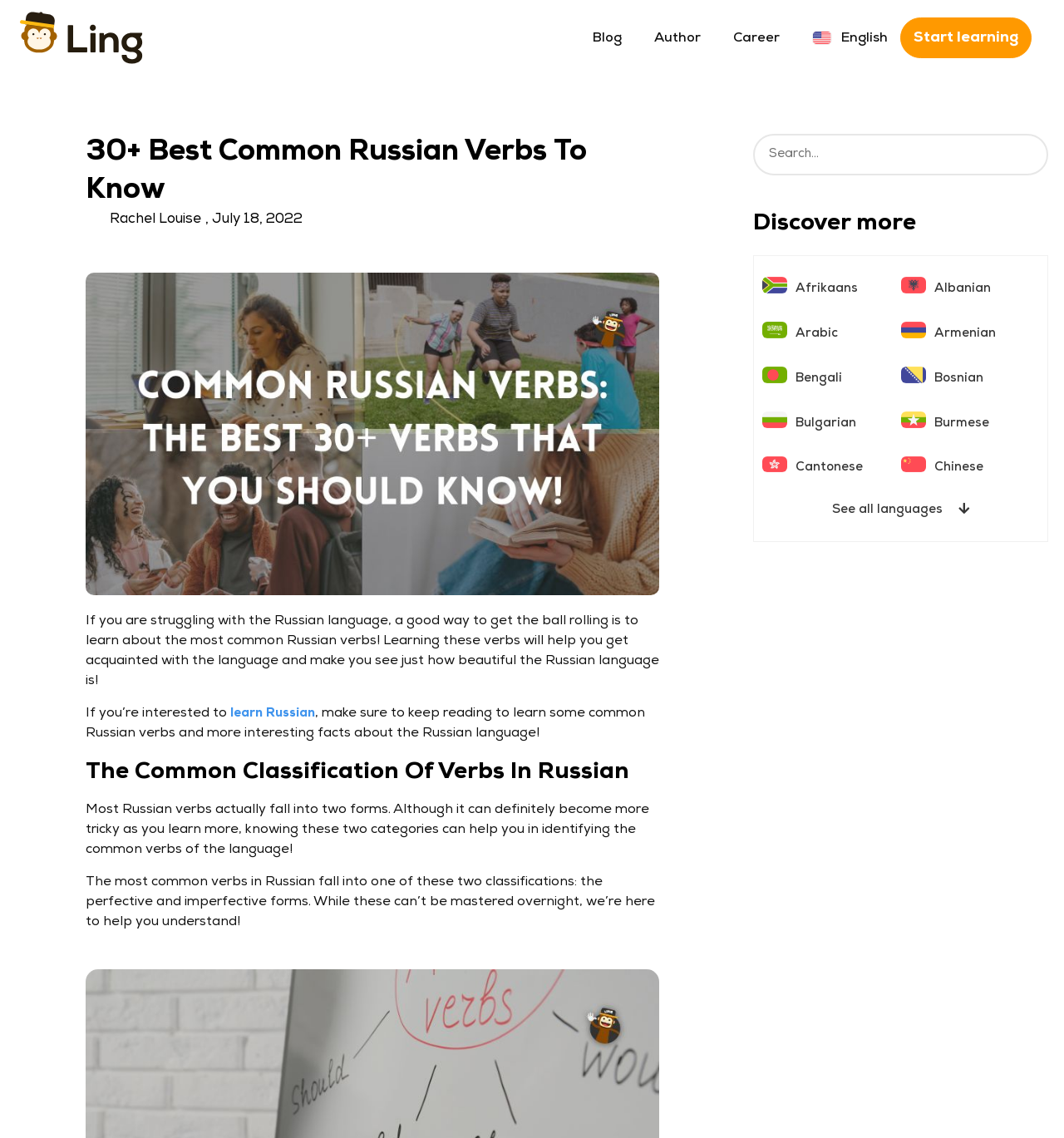What is the main topic of this webpage?
Using the image provided, answer with just one word or phrase.

Russian verbs